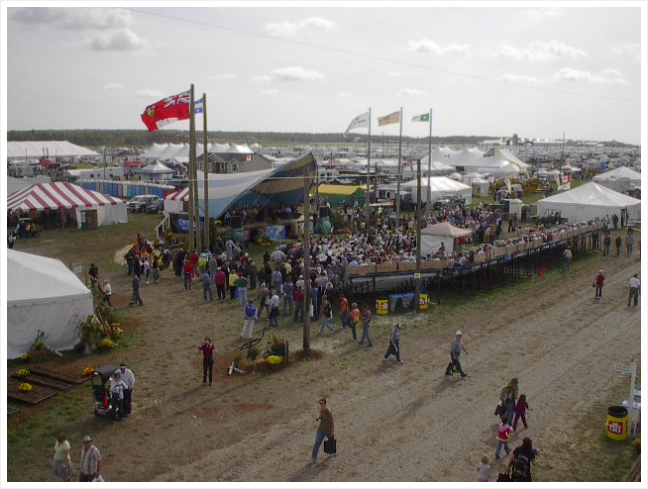What is the atmosphere of the event?
Based on the screenshot, give a detailed explanation to answer the question.

The caption describes the scene as having a 'festive atmosphere' due to the presence of tents, flags, and a vibrant crowd, indicating a lively and celebratory mood.